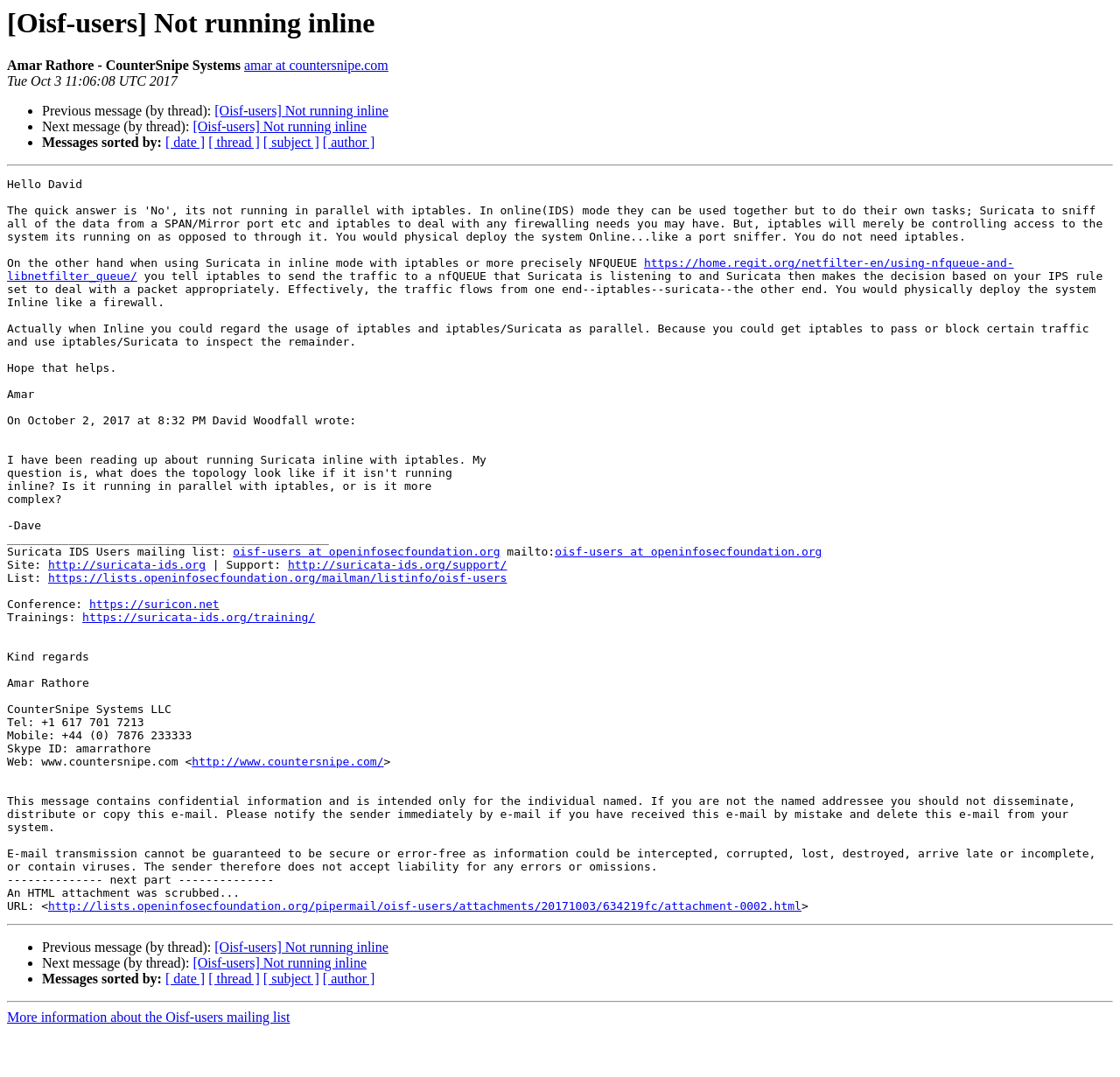Please answer the following question using a single word or phrase: 
What is the subject of this email?

Not running inline